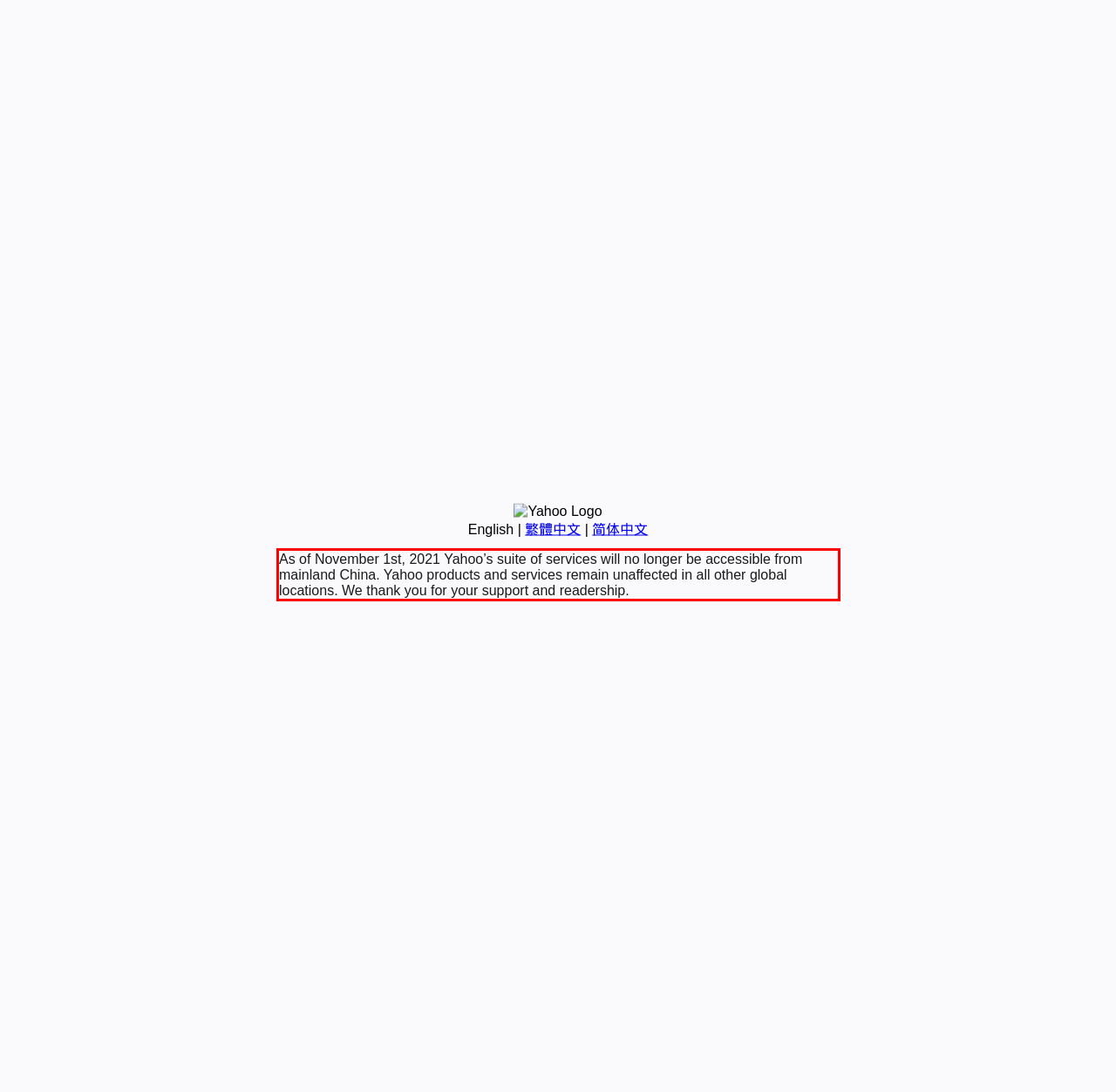Given a screenshot of a webpage containing a red bounding box, perform OCR on the text within this red bounding box and provide the text content.

As of November 1st, 2021 Yahoo’s suite of services will no longer be accessible from mainland China. Yahoo products and services remain unaffected in all other global locations. We thank you for your support and readership.